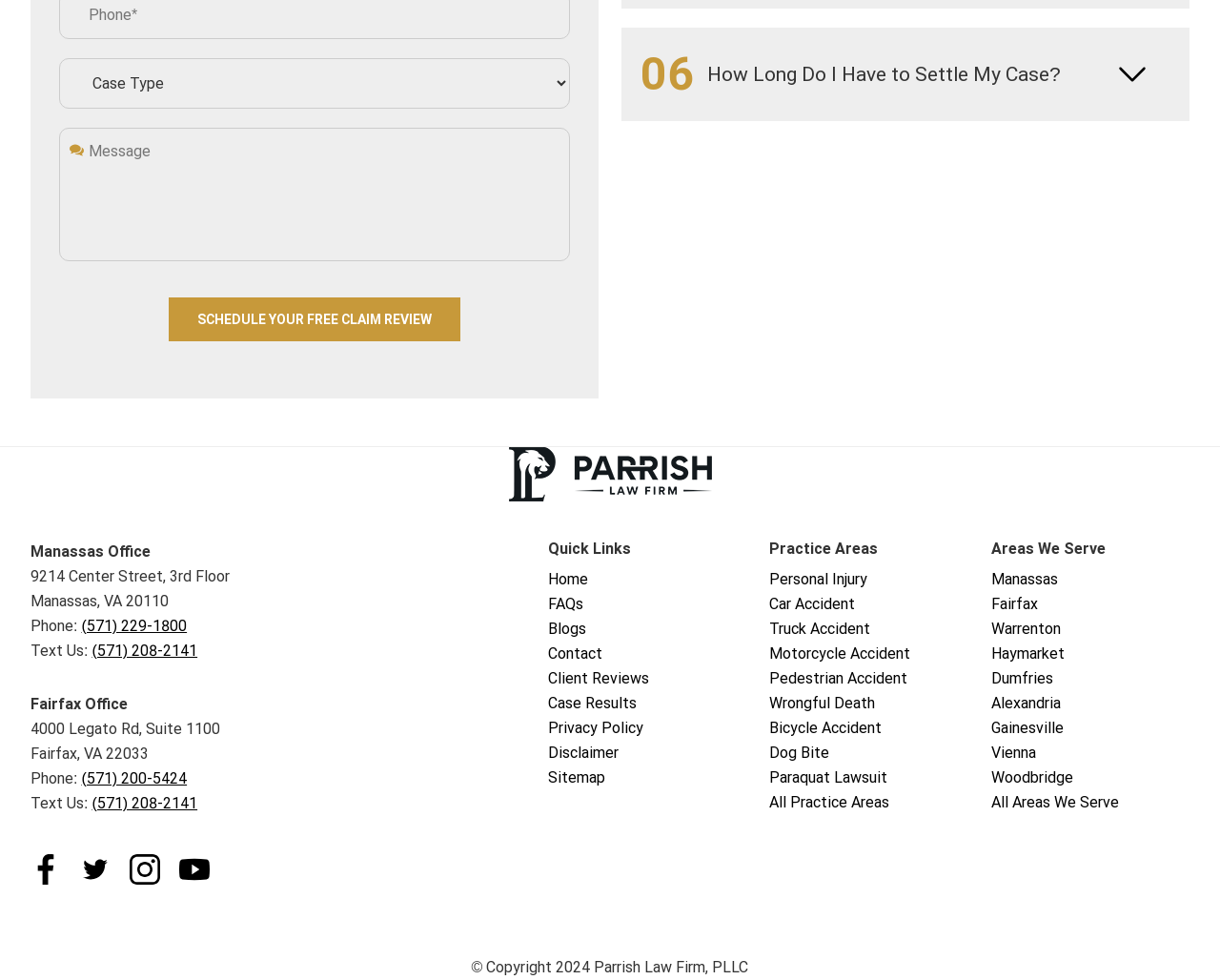Please analyze the image and give a detailed answer to the question:
What is the address of the Fairfax office?

I found the address of the Fairfax office by looking at the contact information section, where it is listed as '4000 Legato Rd, Suite 1100, Fairfax, VA 22033'.